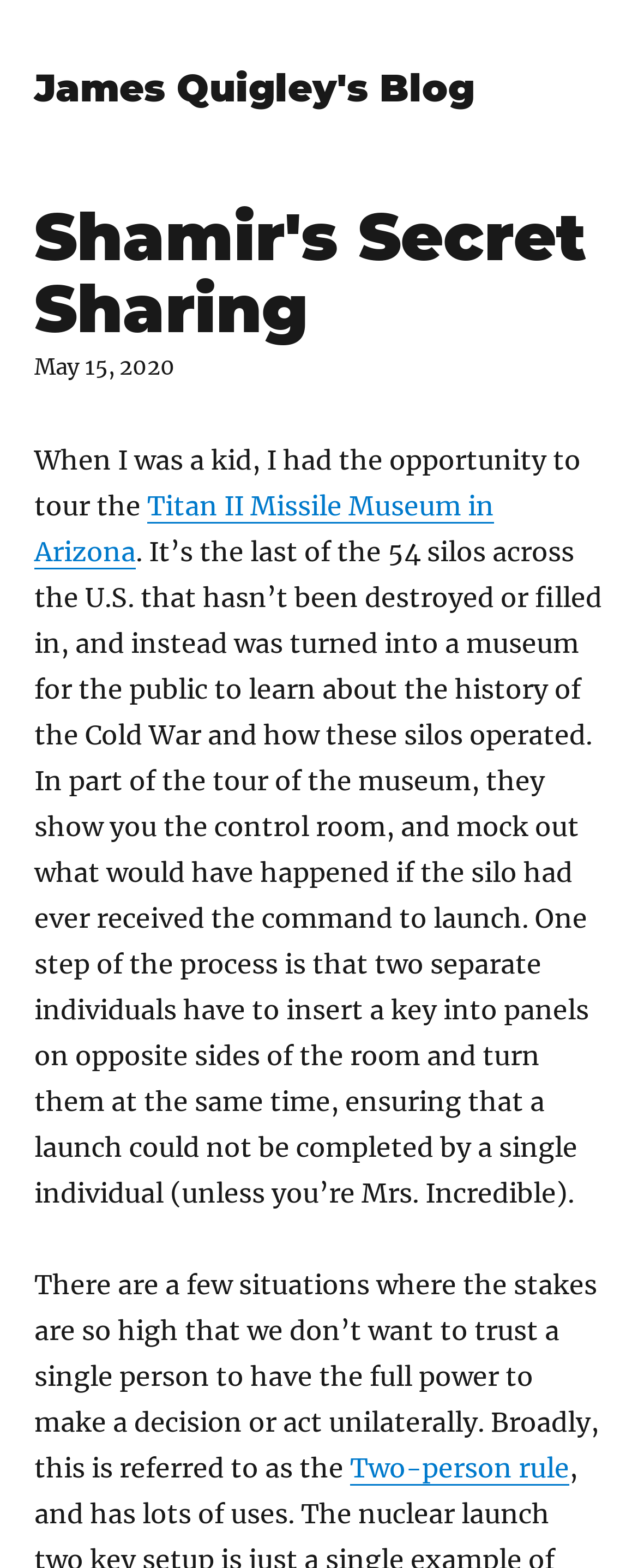Describe all visible elements and their arrangement on the webpage.

The webpage is a blog post titled "Shamir's Secret Sharing" on "James Quigley's Blog". At the top, there is a heading with the blog title "James Quigley's Blog" and a link to the blog. Below it, there is a heading with the post title "Shamir's Secret Sharing". 

To the right of the post title, there is a date "May 15, 2020". Below the date, there is a block of text that describes the author's experience visiting the Titan II Missile Museum in Arizona. The text mentions that the museum showcases the control room and demonstrates the process of launching a missile, which requires two individuals to insert keys and turn them simultaneously to prevent a single person from launching the missile.

Further down, there is another block of text that explains the concept of the "two-person rule", where high-stakes decisions require multiple people to act together to prevent unilateral action. The text includes a link to the term "Two-person rule".